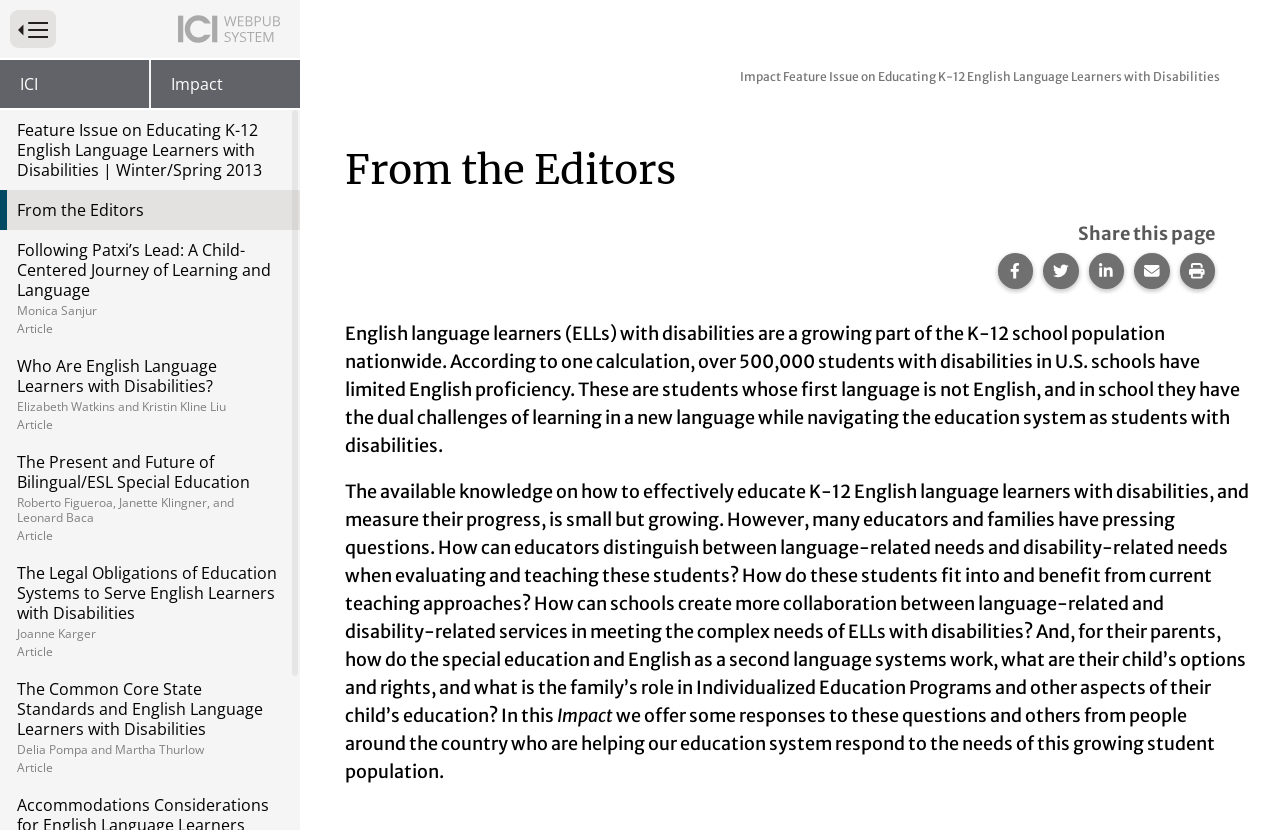Extract the bounding box coordinates of the UI element described by: "Share this page on Facebook.". The coordinates should include four float numbers ranging from 0 to 1, e.g., [left, top, right, bottom].

[0.779, 0.305, 0.807, 0.348]